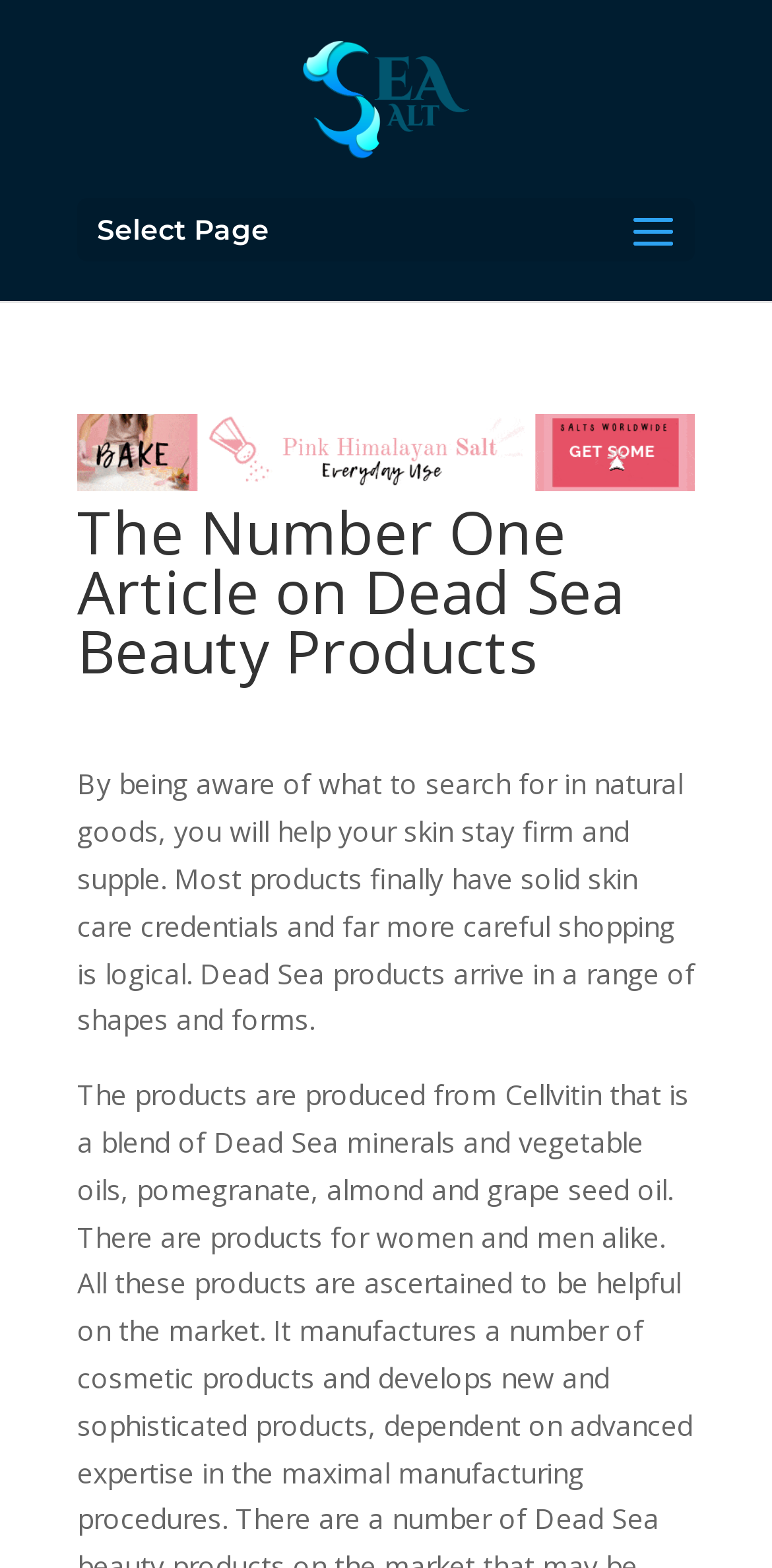What is the relationship between the image 'Sea Salt' and the link 'Sea Salt'?
Using the visual information, reply with a single word or short phrase.

They are adjacent